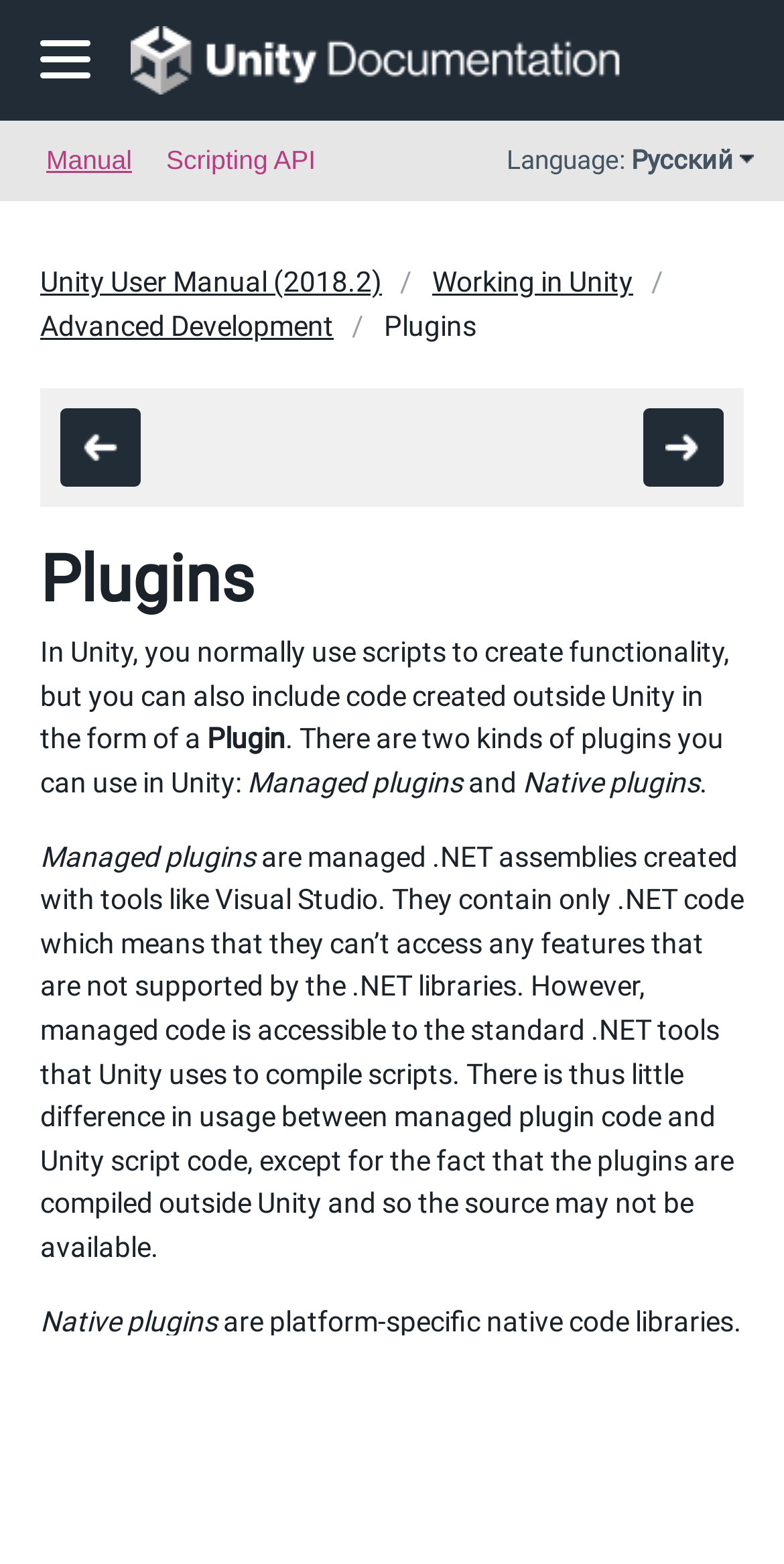Reply to the question with a single word or phrase:
What is the purpose of managed plugins?

To create functionality